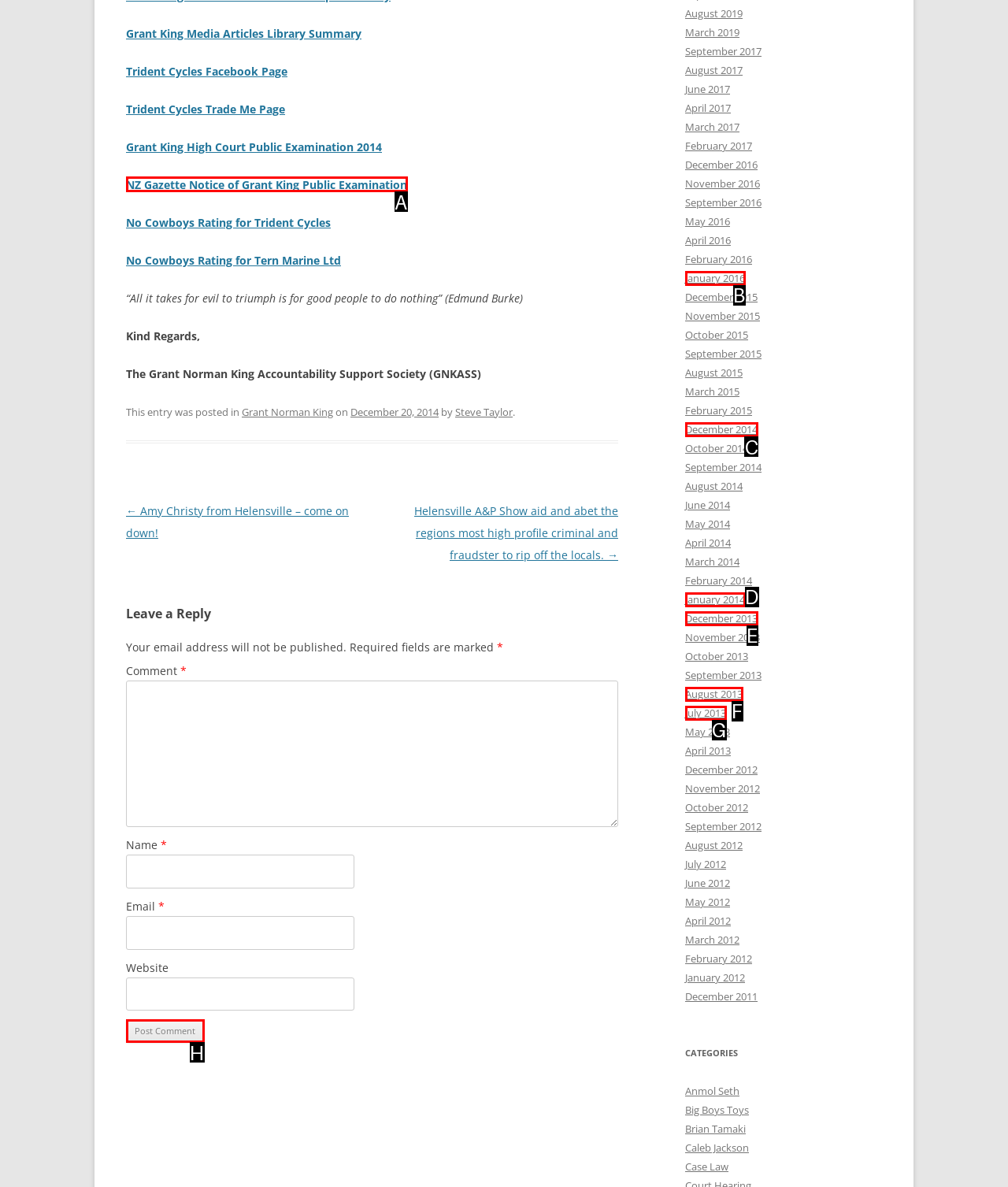For the task "View the 'December 2014' archive", which option's letter should you click? Answer with the letter only.

C